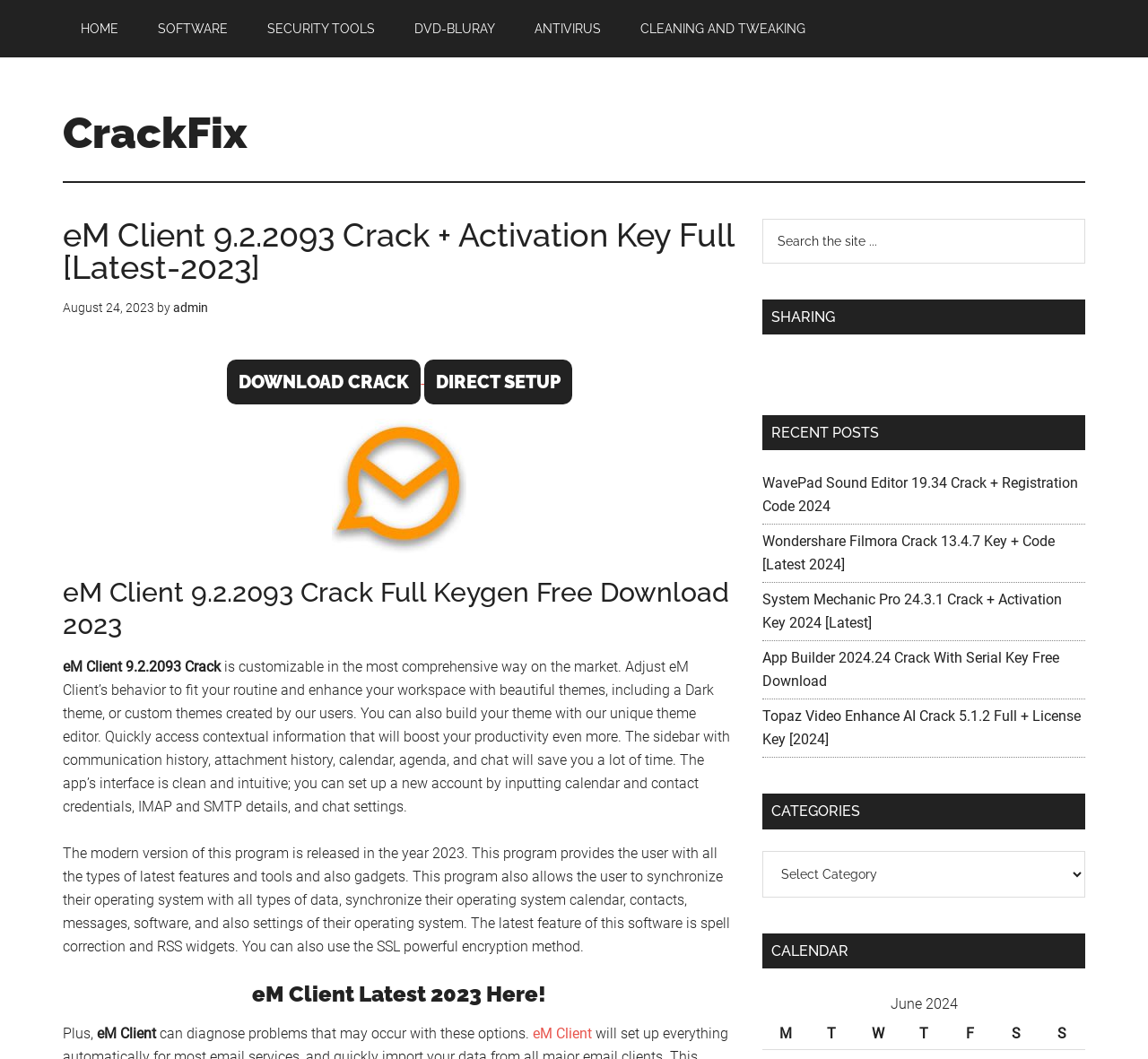What is the latest feature of eM Client mentioned in the webpage?
Answer the question with as much detail as you can, using the image as a reference.

The latest feature of eM Client mentioned in the webpage is spell correction and RSS widgets, which is mentioned in the text 'The modern version of this program is released in the year 2023. This program provides the user with all the types of latest features and tools and also gadgets. This program also allows the user to synchronize their operating system with all types of data, synchronize their operating system calendar, contacts, messages, software, and also settings of their operating system. The latest feature of this software is spell correction and RSS widgets'.